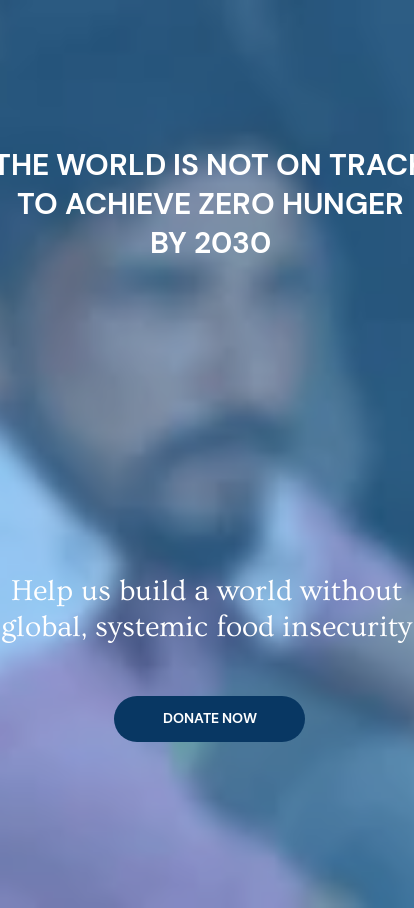What is the purpose of the visual?
Please provide a comprehensive answer based on the contents of the image.

The image aims to raise awareness about food insecurity and the pressing need for collective action to combat this global issue, as stated in the caption.